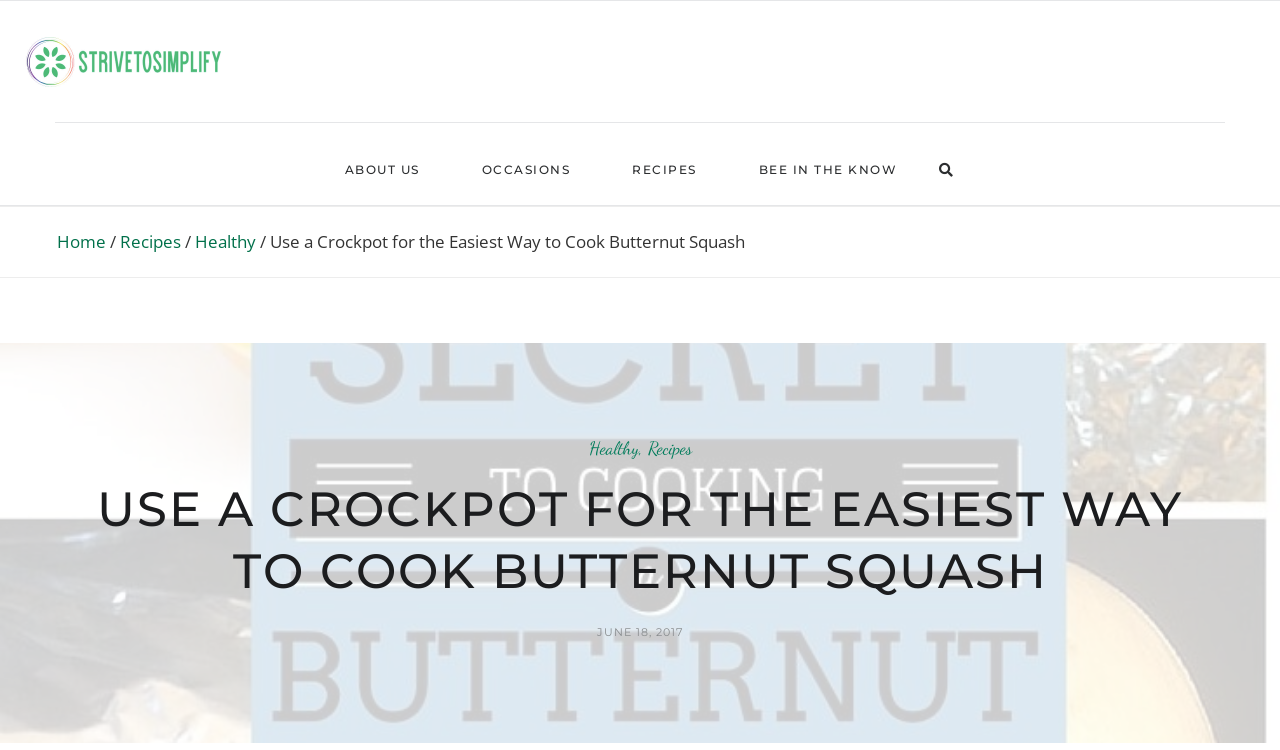Find the bounding box coordinates for the area that should be clicked to accomplish the instruction: "visit the home page".

[0.045, 0.307, 0.083, 0.337]